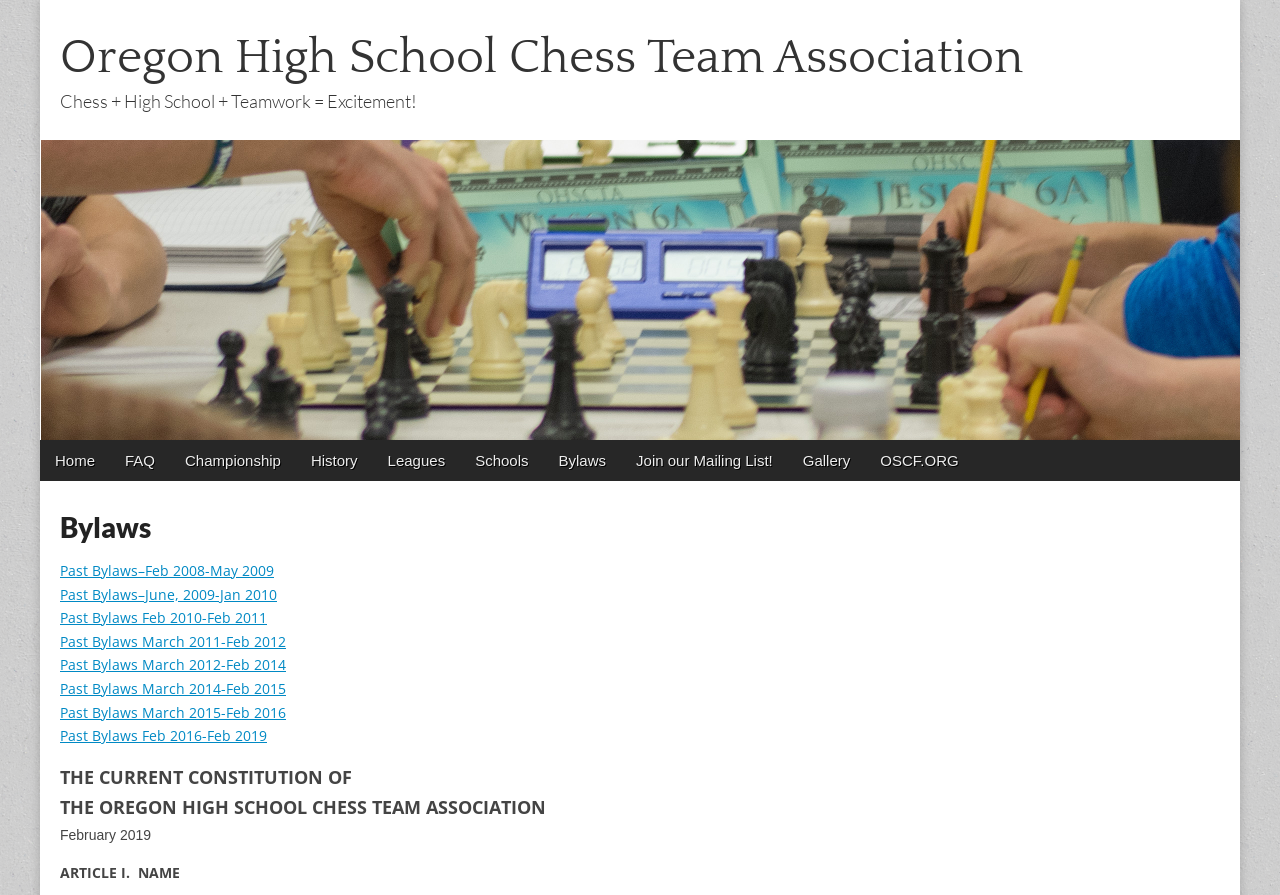Analyze and describe the webpage in a detailed narrative.

The webpage is about the Bylaws of the Oregon High School Chess Team Association. At the top, there is a link to the association's homepage, accompanied by a logo image. Below the logo, there is a tagline "Chess + High School + Teamwork = Excitement!". 

On the top-left corner, there is a main menu with a "Skip to content" link. Below the main menu, there is a horizontal navigation bar with links to various sections, including "Home", "FAQ", "Championship", "History", "Leagues", "Schools", "Bylaws", "Join our Mailing List!", "Gallery", and "OSCF.ORG". 

The main content of the page is about the Bylaws, with a heading "Bylaws" at the top. Below the heading, there are links to past Bylaws from different time periods, ranging from February 2008 to February 2019. 

Following the links to past Bylaws, there is the current constitution of the Oregon High School Chess Team Association, with the title and the effective date "February 2019". The constitution is divided into articles, with the first article being "ARTICLE I. NAME".